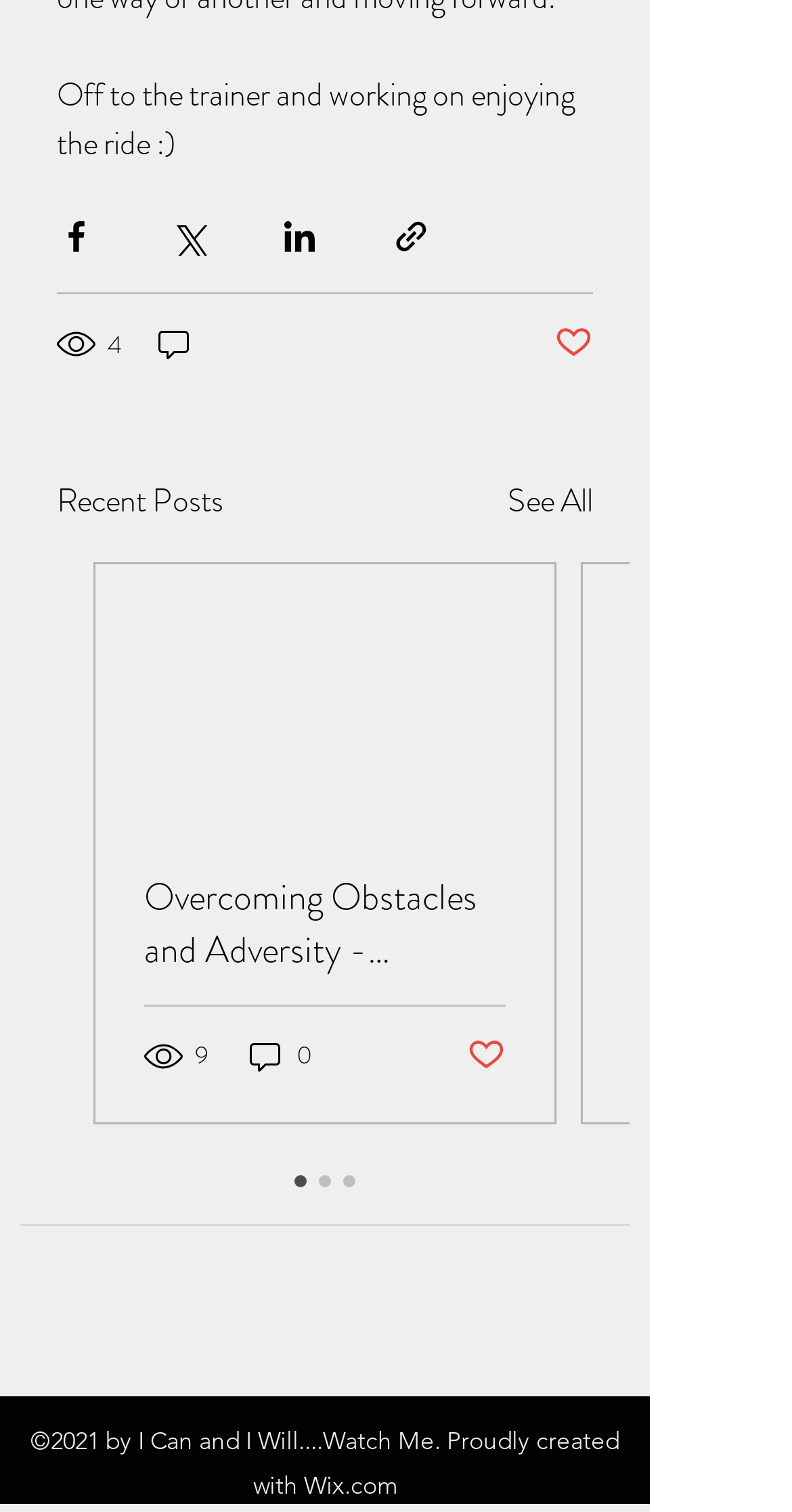Can you pinpoint the bounding box coordinates for the clickable element required for this instruction: "Share via Facebook"? The coordinates should be four float numbers between 0 and 1, i.e., [left, top, right, bottom].

[0.072, 0.144, 0.121, 0.17]